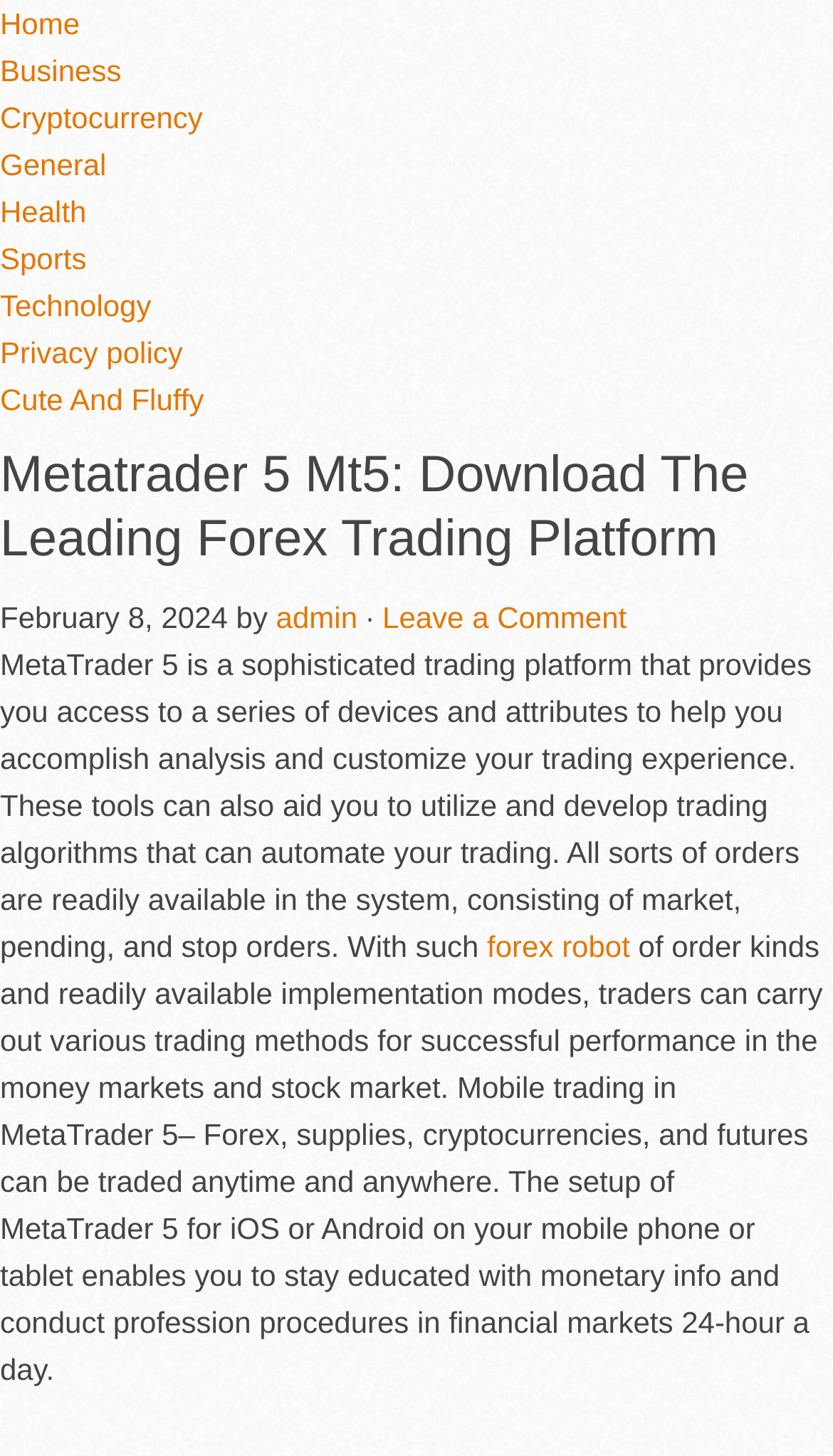Based on the image, provide a detailed response to the question:
What is the name of the trading platform?

The name of the trading platform is mentioned in the header of the webpage as 'Metatrader 5 Mt5: Download The Leading Forex Trading Platform' and also in the main content of the webpage as 'MetaTrader 5 is a sophisticated trading platform...'